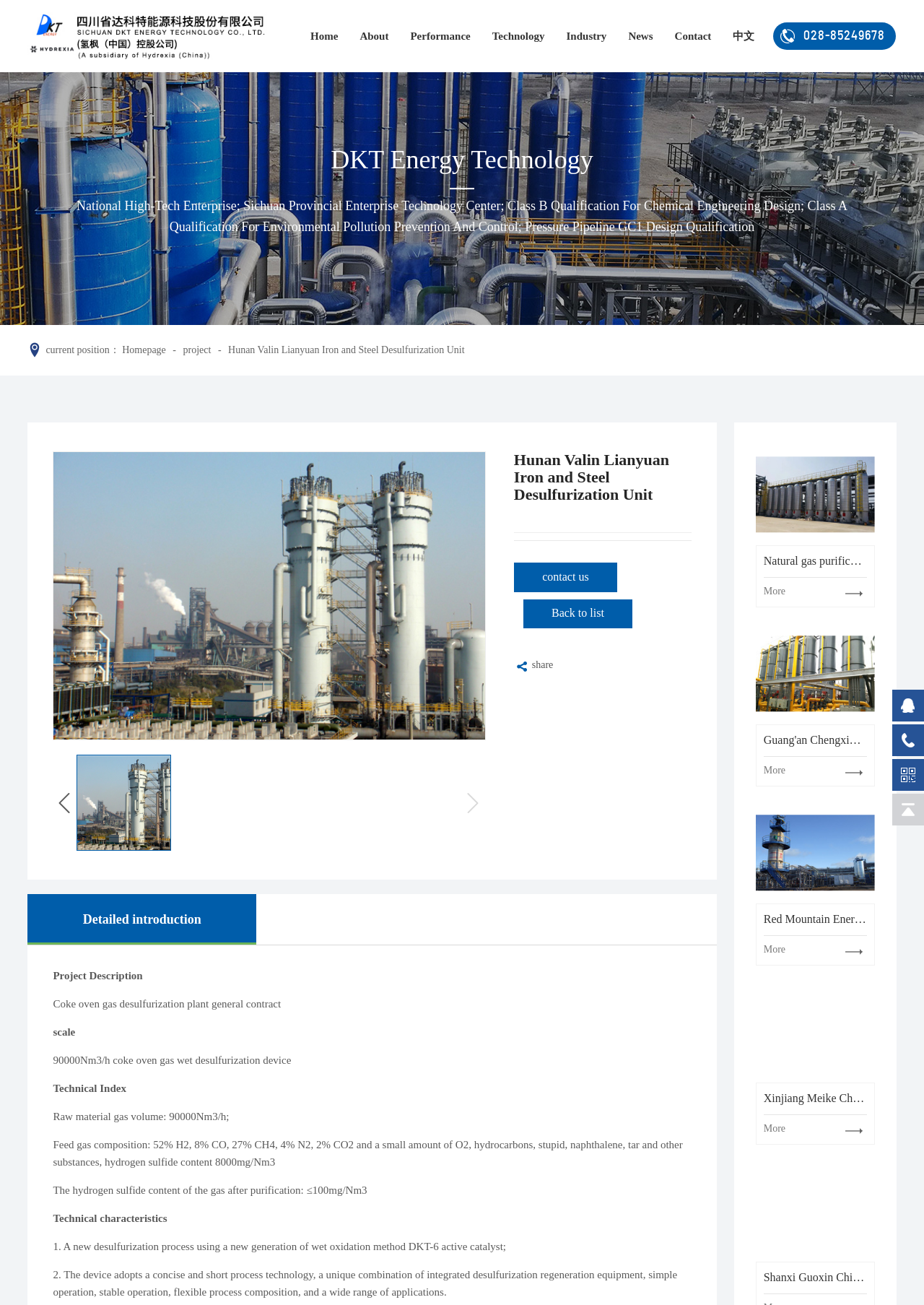Locate the bounding box for the described UI element: "Back to list". Ensure the coordinates are four float numbers between 0 and 1, formatted as [left, top, right, bottom].

[0.566, 0.468, 0.685, 0.476]